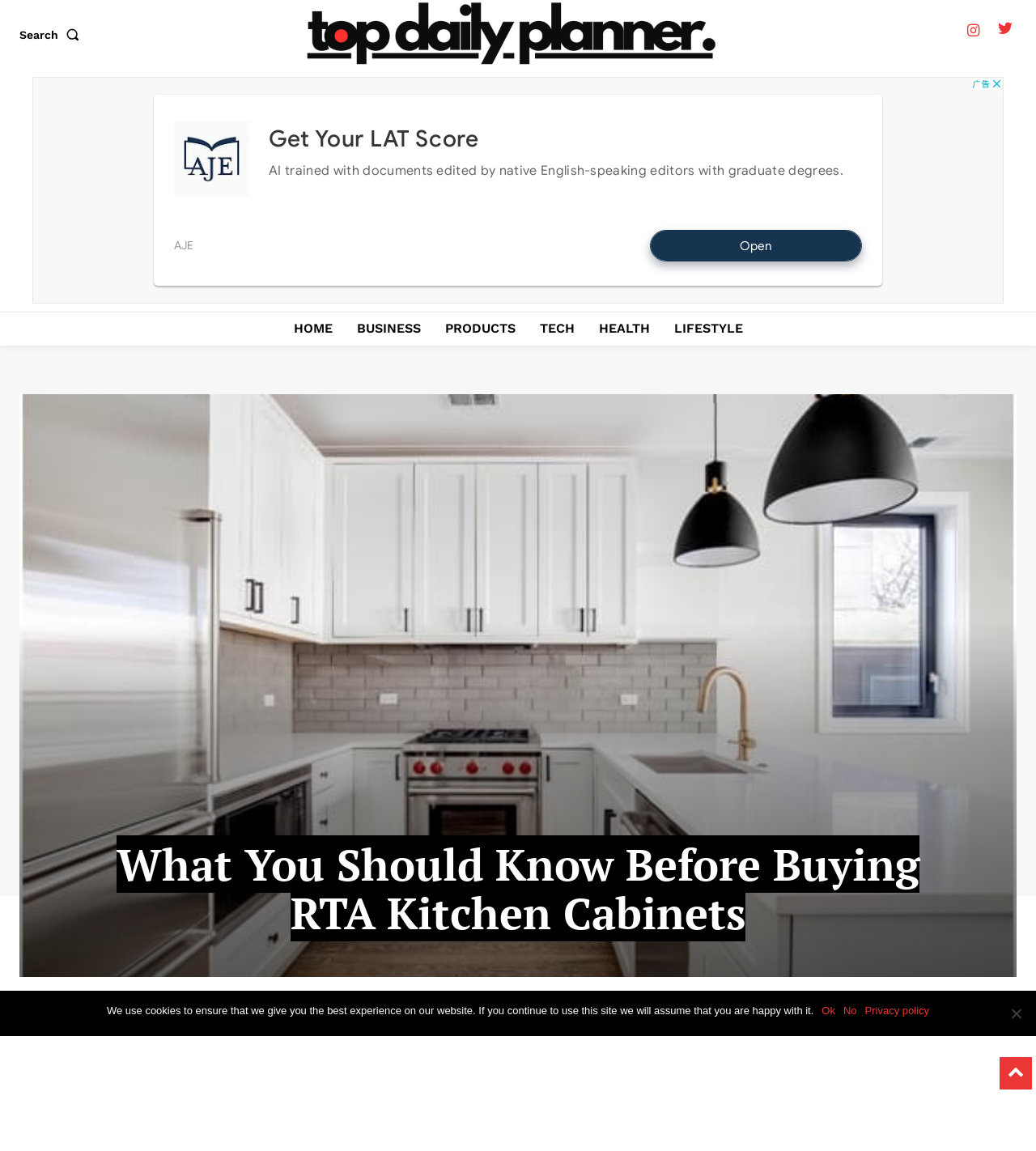Indicate the bounding box coordinates of the element that must be clicked to execute the instruction: "View products". The coordinates should be given as four float numbers between 0 and 1, i.e., [left, top, right, bottom].

[0.421, 0.271, 0.505, 0.3]